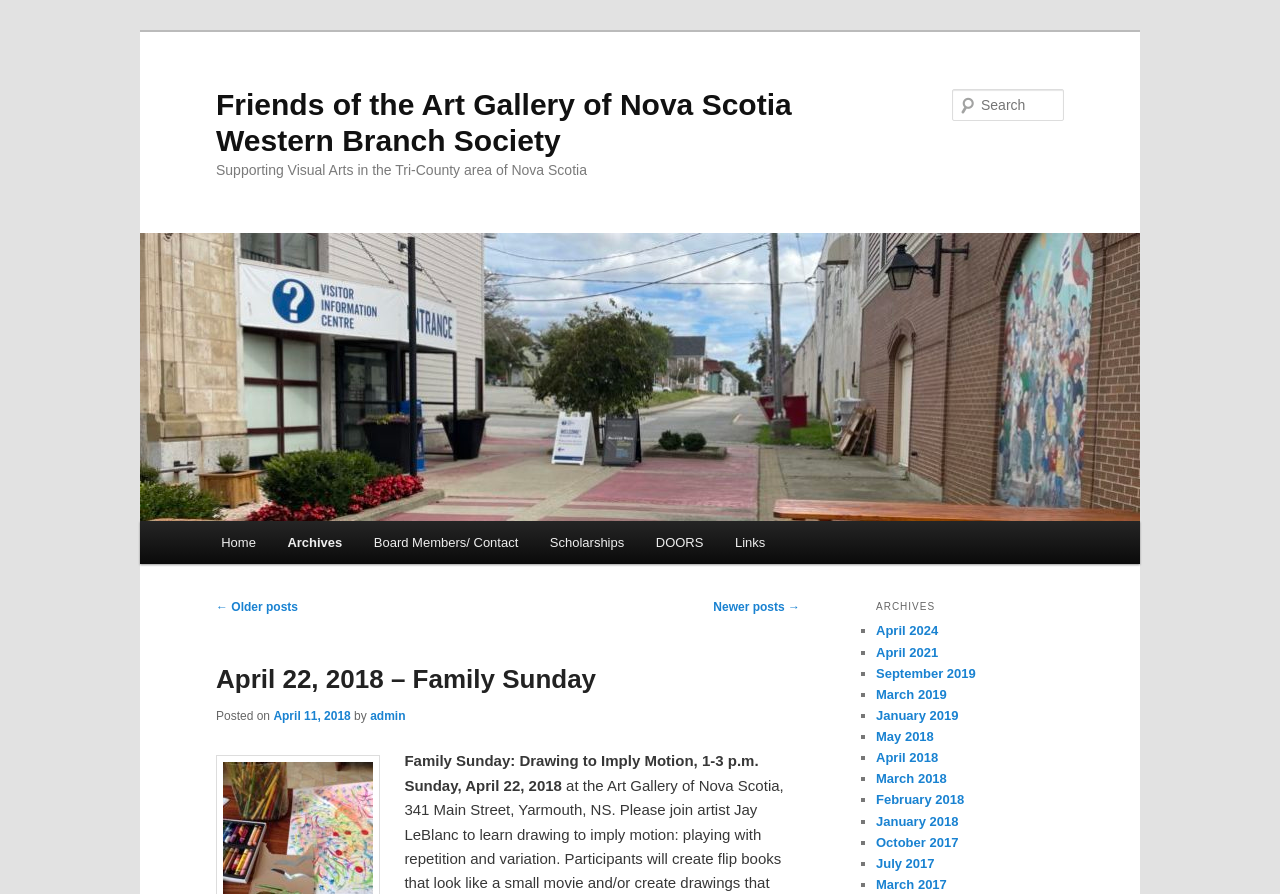Please give a one-word or short phrase response to the following question: 
What is the title of the latest post?

April 22, 2018 – Family Sunday